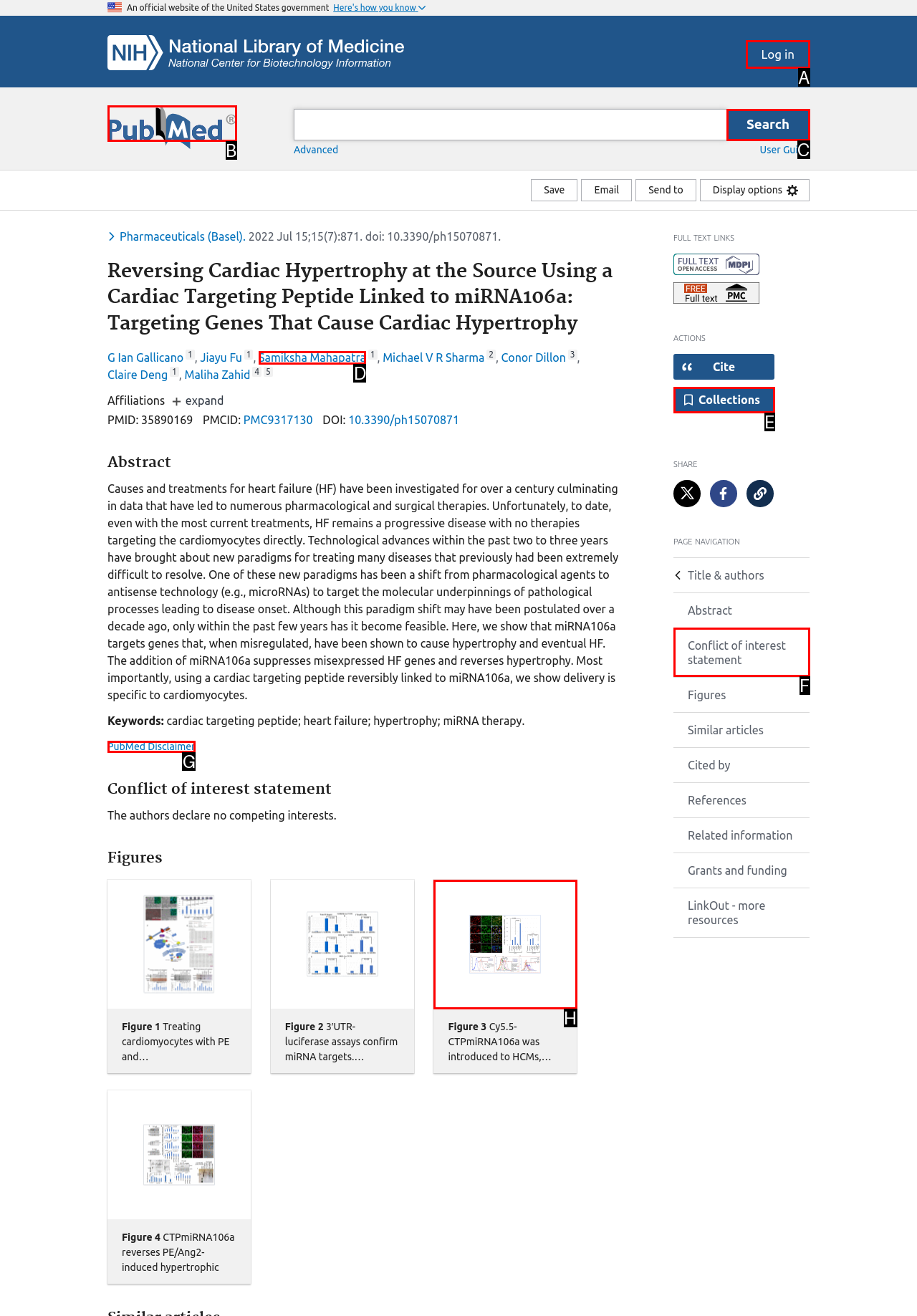Select the HTML element that corresponds to the description: parent_node: Figure 3 aria-describedby="figure-caption-2"
Reply with the letter of the correct option from the given choices.

H